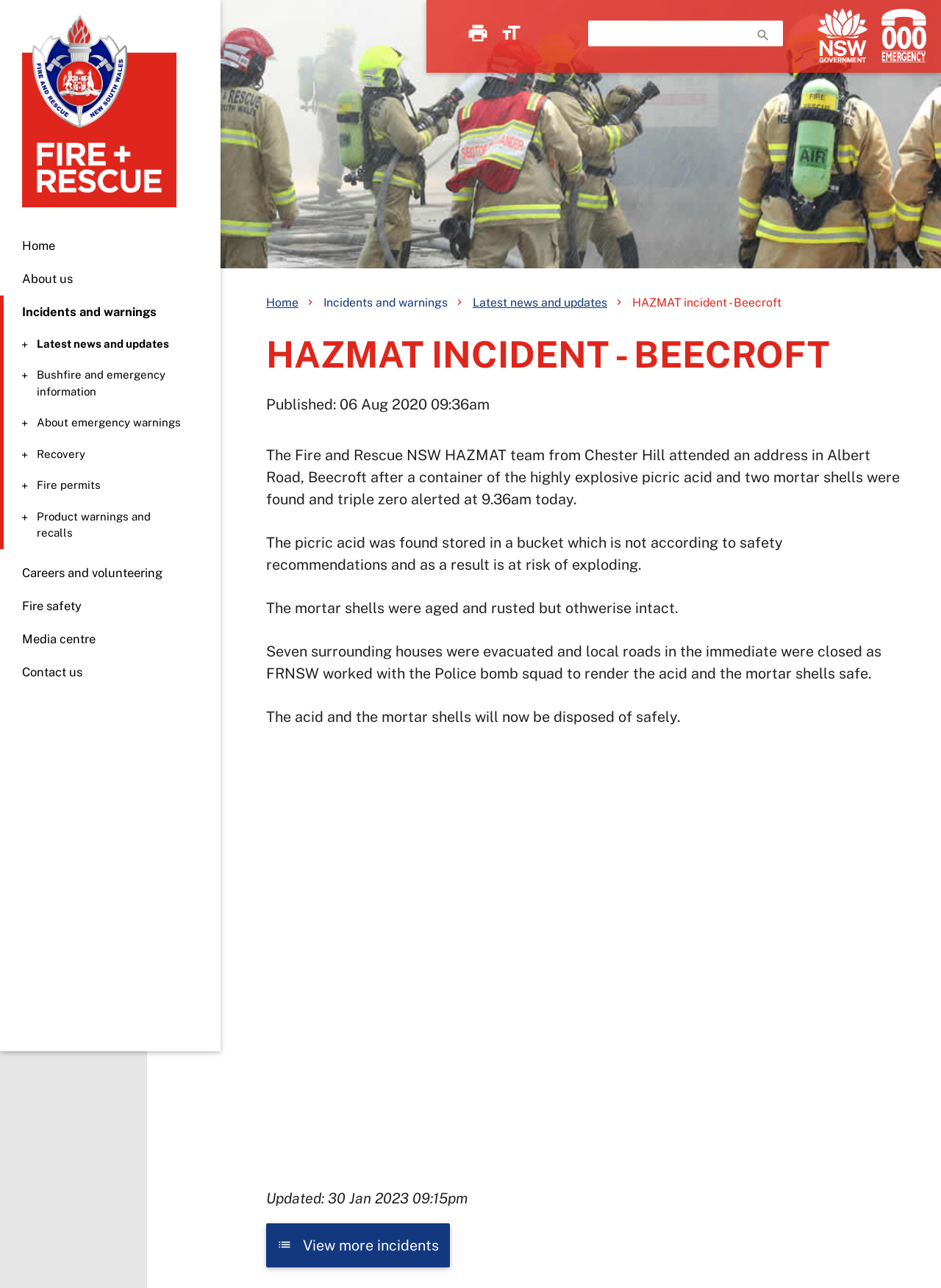What is the text of the webpage's headline?

HAZMAT INCIDENT - BEECROFT